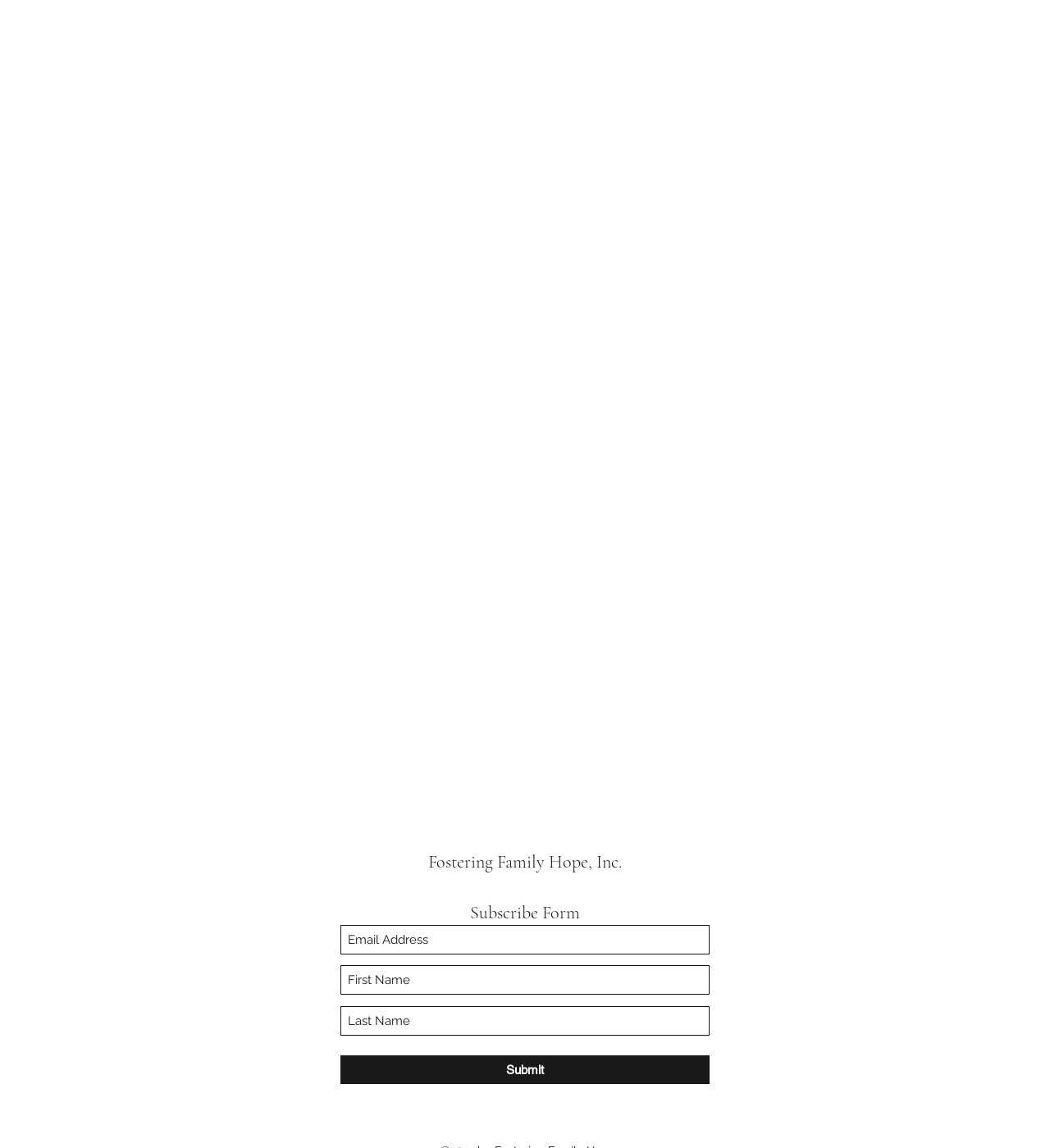What is the button at the bottom of the form for?
Kindly answer the question with as much detail as you can.

The button at the bottom of the form is labeled 'Submit', indicating that it is used to submit the form and complete the subscription process.